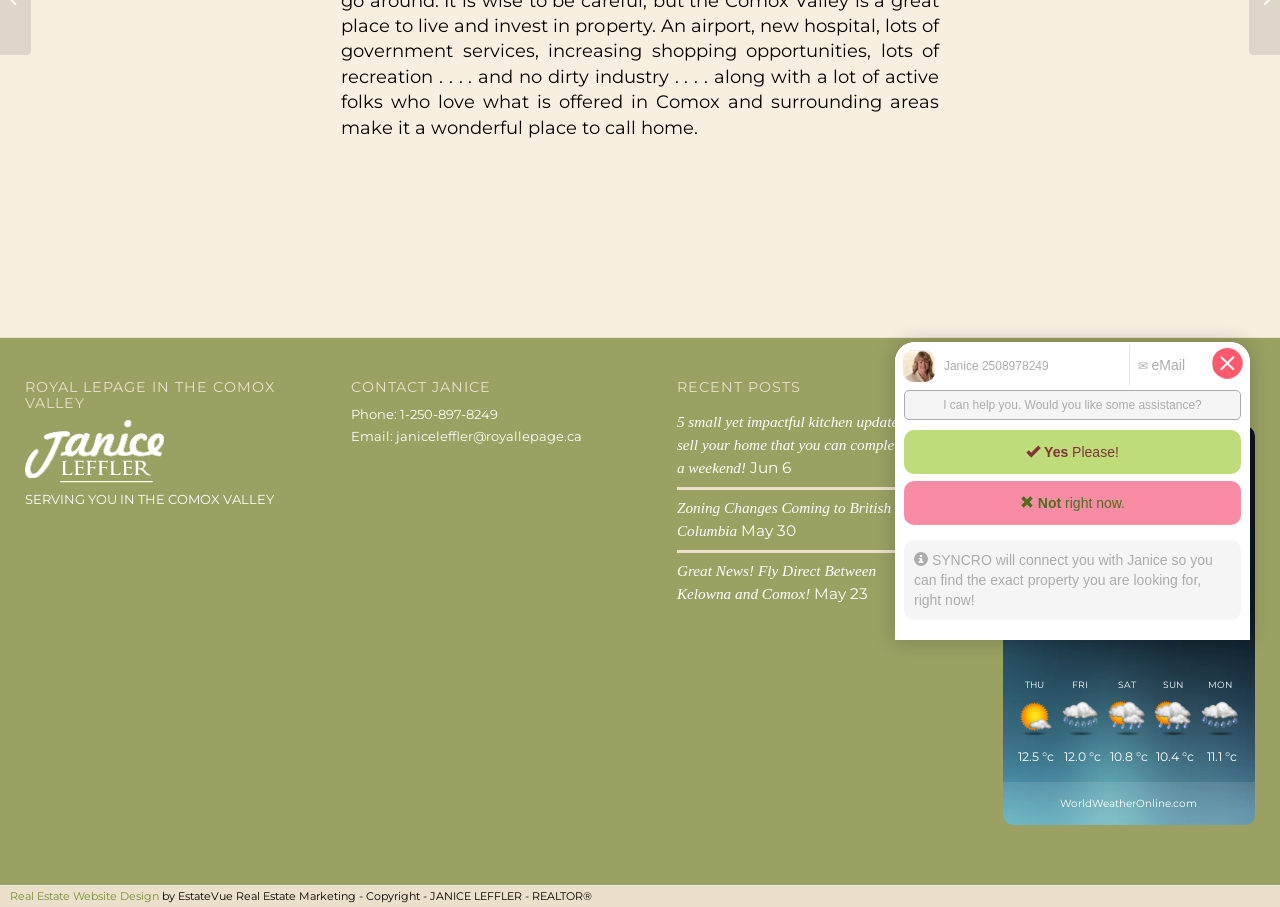Determine the bounding box for the UI element described here: "Real Estate Website Design".

[0.008, 0.98, 0.124, 0.995]